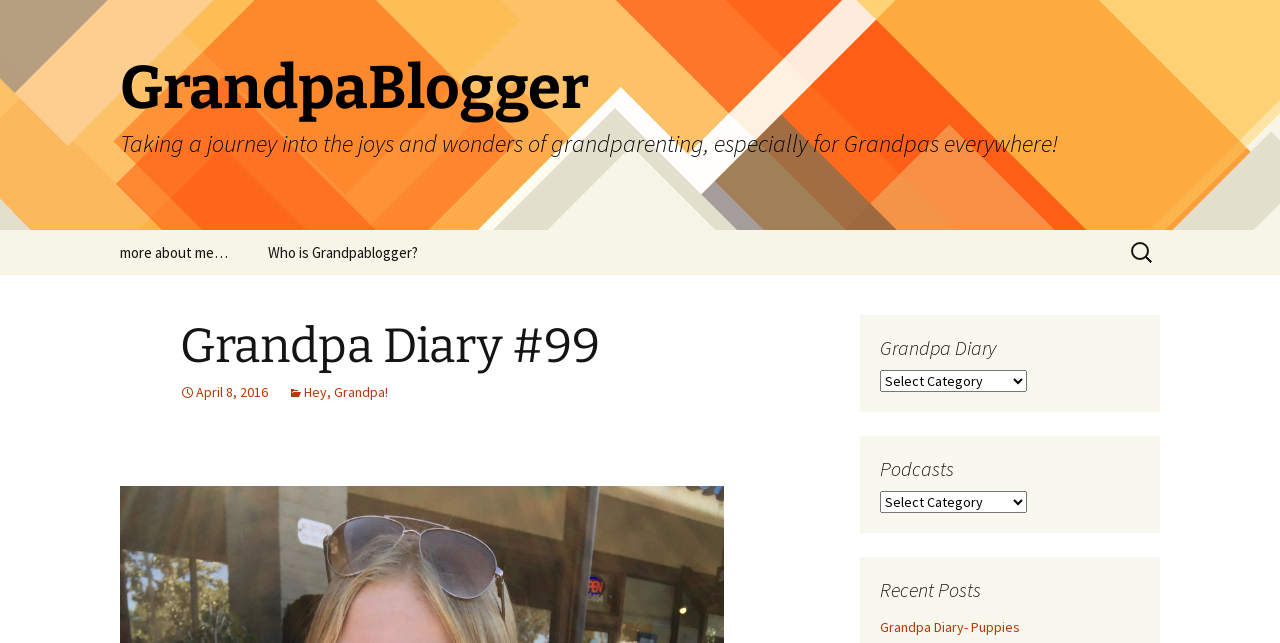Can you show the bounding box coordinates of the region to click on to complete the task described in the instruction: "Search for something"?

[0.88, 0.359, 0.906, 0.426]